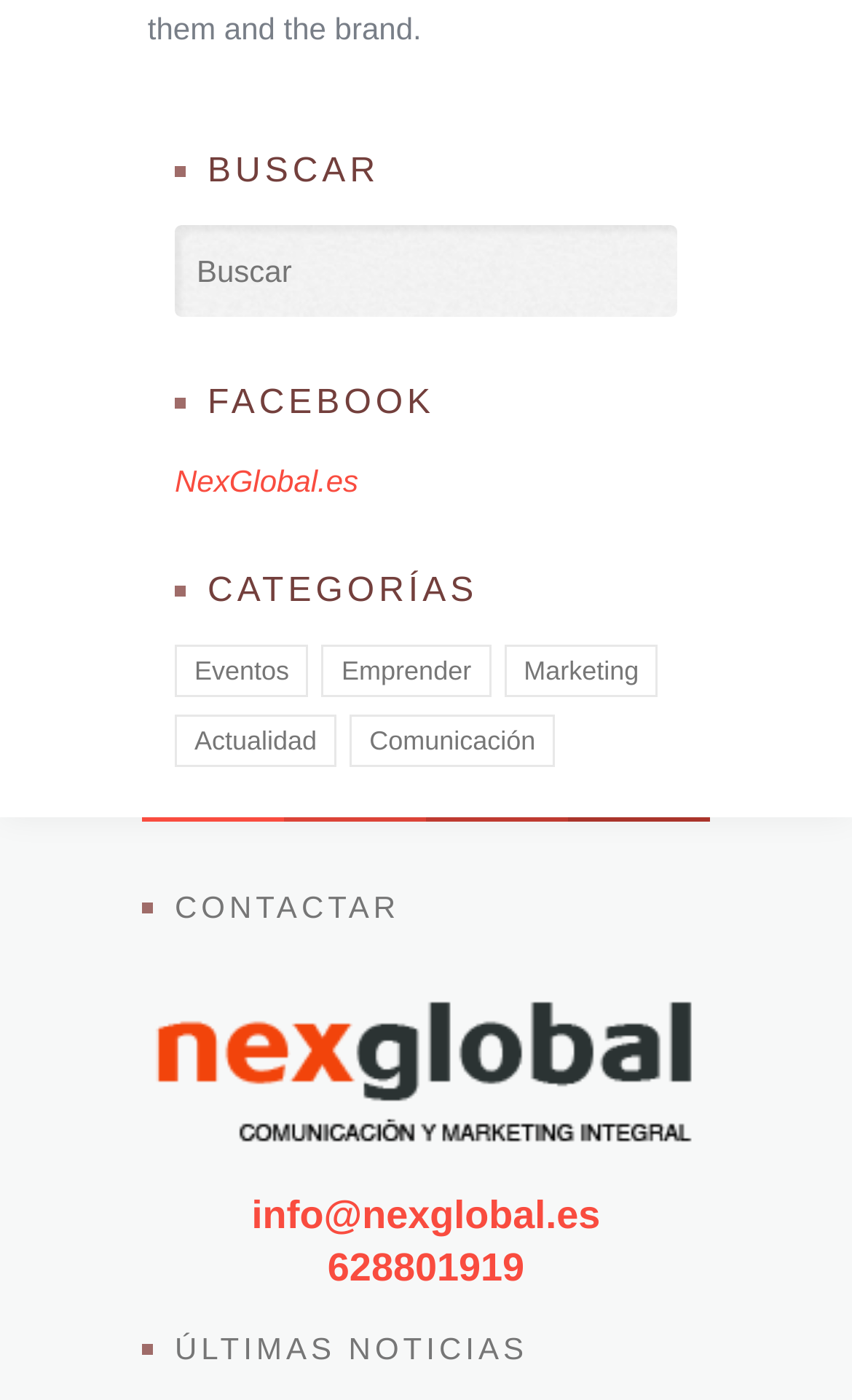What is the search button's text?
Please give a detailed and elaborate explanation in response to the question.

The search button's text can be found by looking at the button element with bounding box coordinates [0.218, 0.168, 0.282, 0.207] which is a child of the complementary element with bounding box coordinates [0.167, 0.084, 0.833, 0.249]. The text of this button element is 'Search'.